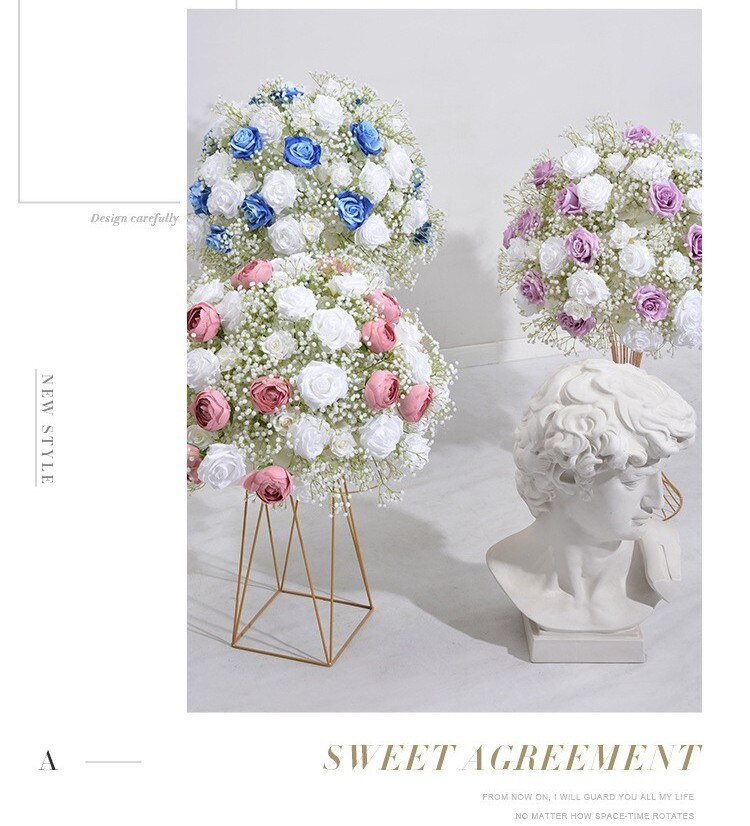Offer a meticulous description of the image.

This elegant image showcases a beautifully arranged display of artificial flowers, characterized by colorful roses in shades of blue, pink, and white, surrounded by delicate baby’s breath. The floral arrangements are set on modern geometric stands, adding a contemporary touch to the overall aesthetic. To the right of the flowers, a classical white sculpture of a bust provides a striking contrast, marrying traditional art with modern design elements. 

The background features a soft, neutral tone that enhances the vibrancy of the flowers while keeping the focus on the harmonious composition. Overlaid text reads "SWEET AGREEMENT," suggesting themes of love and commitment, paired with an inspirational quote below that evokes a sense of devotion and timelessness. This image perfectly embodies a blend of modern elegance and classic beauty, ideal for settings such as marketing events, weddings, or home decor.